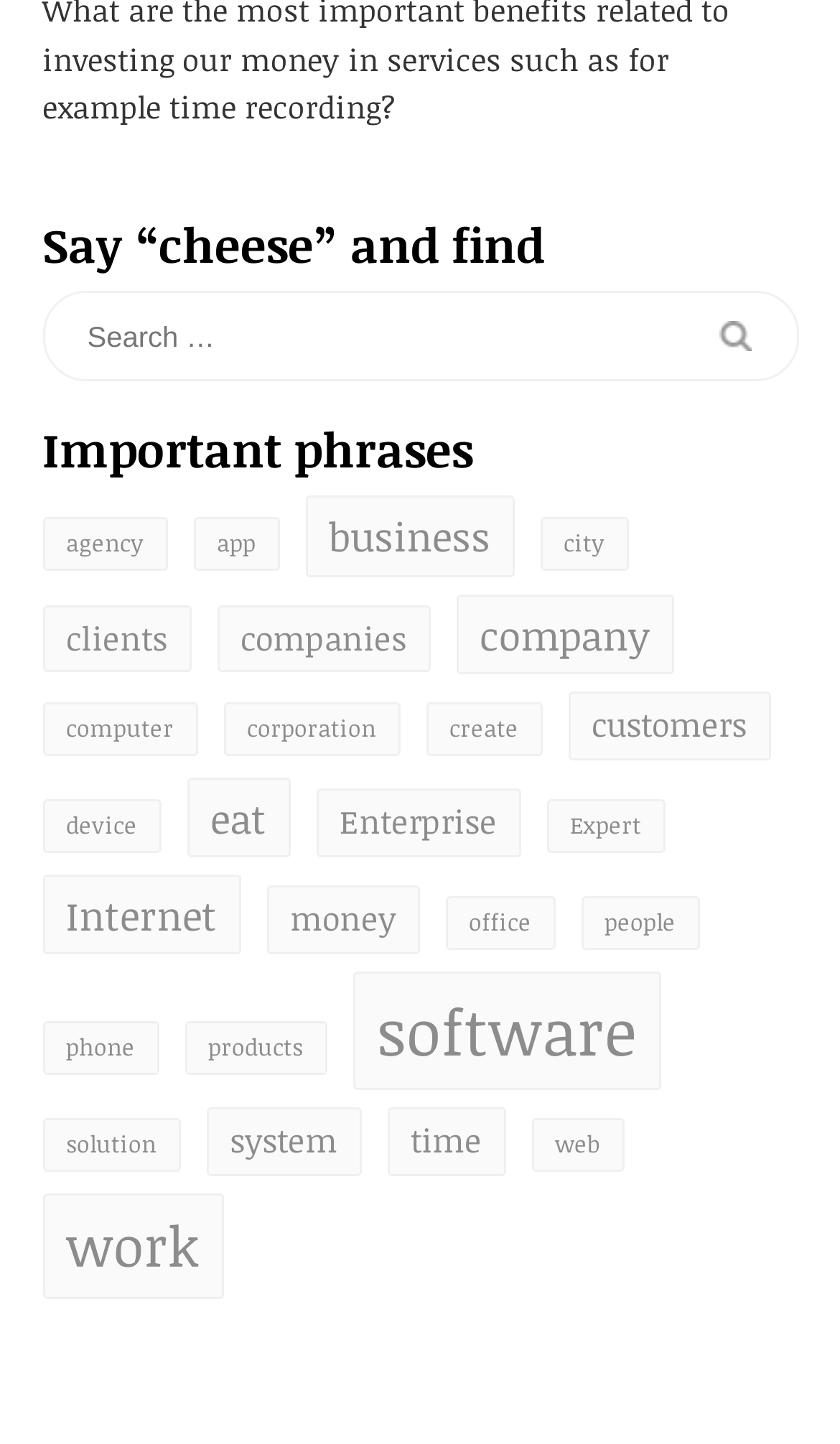Specify the bounding box coordinates of the area to click in order to follow the given instruction: "Explore 'software' options."

[0.419, 0.673, 0.786, 0.755]